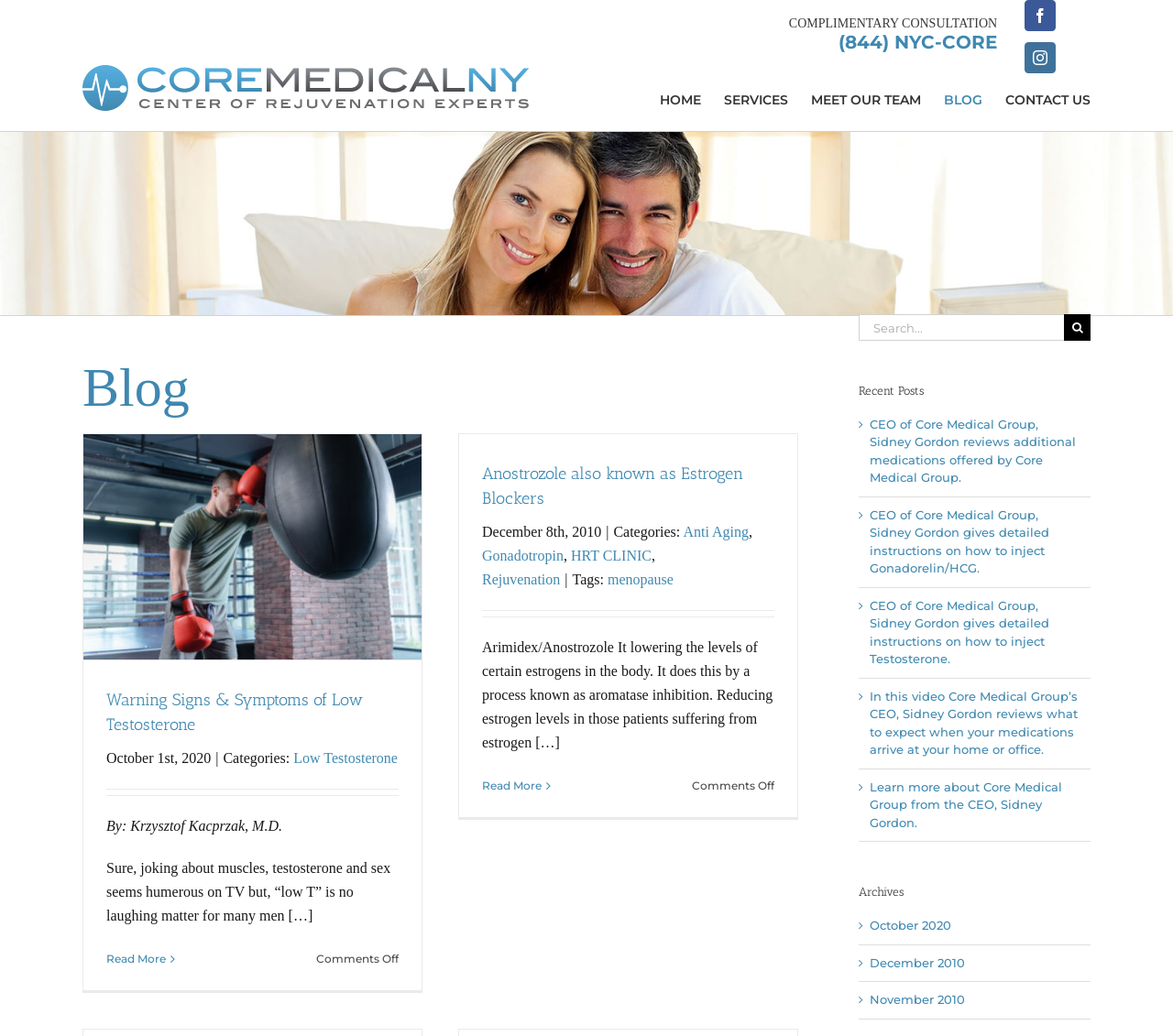From the screenshot, find the bounding box of the UI element matching this description: "Rejuvenation". Supply the bounding box coordinates in the form [left, top, right, bottom], each a float between 0 and 1.

[0.411, 0.552, 0.478, 0.567]